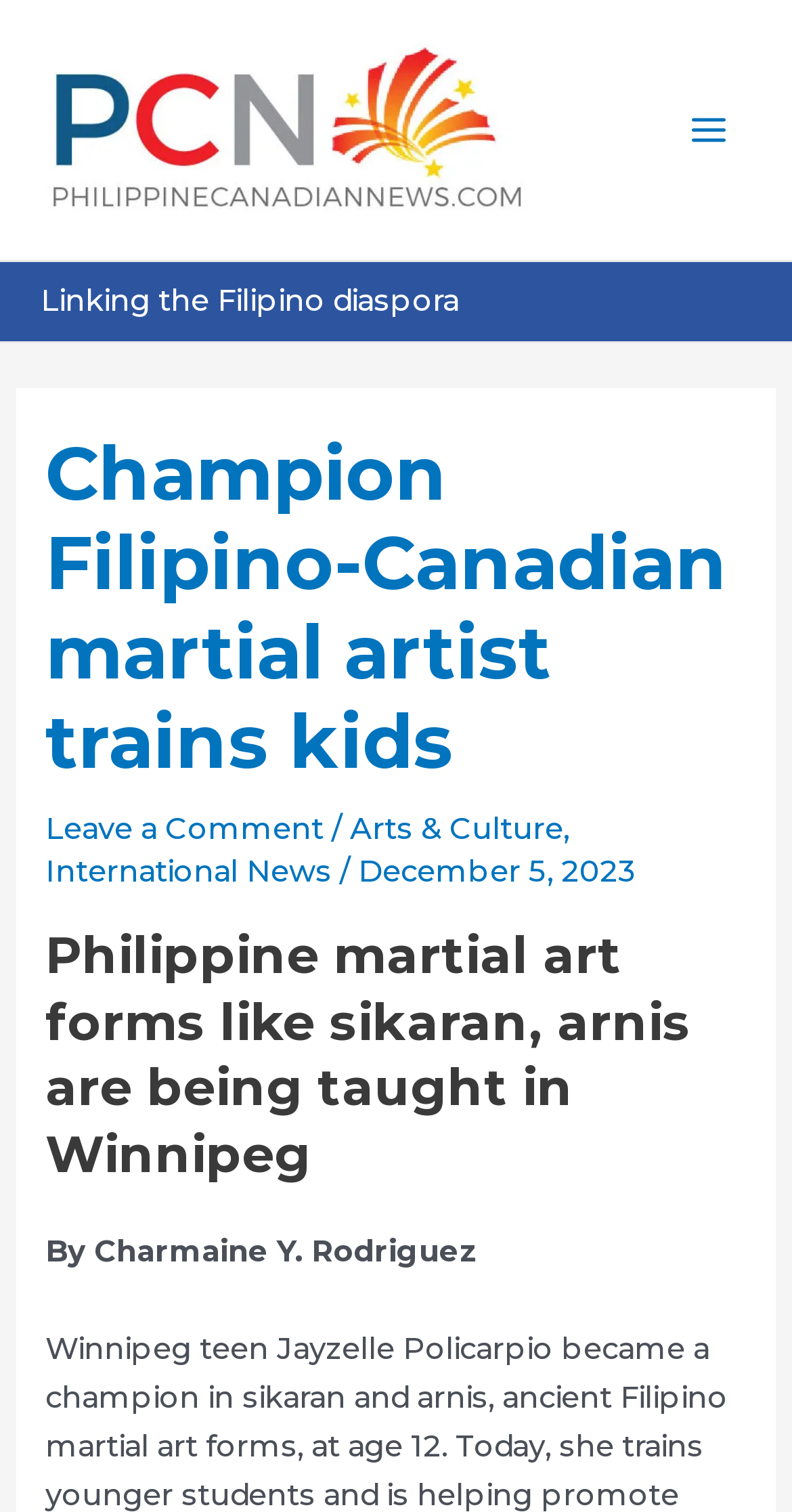Find the main header of the webpage and produce its text content.

Champion Filipino-Canadian martial artist trains kids